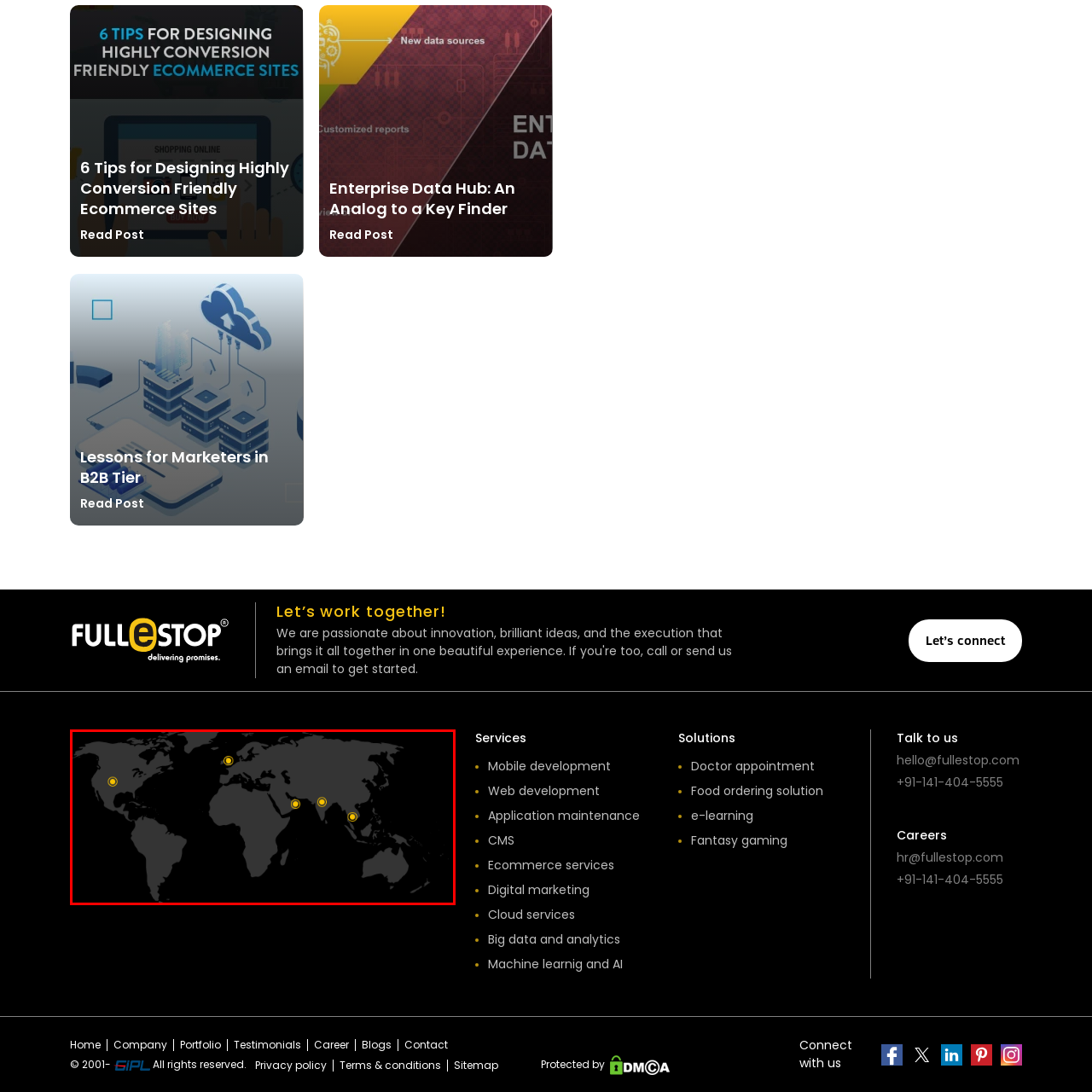What is the purpose of the dark background on the map?
Pay attention to the image outlined by the red bounding box and provide a thorough explanation in your answer, using clues from the image.

The caption explains that the dark background is used to enhance the visibility of the yellow markers, allowing them to stand out prominently on the map.